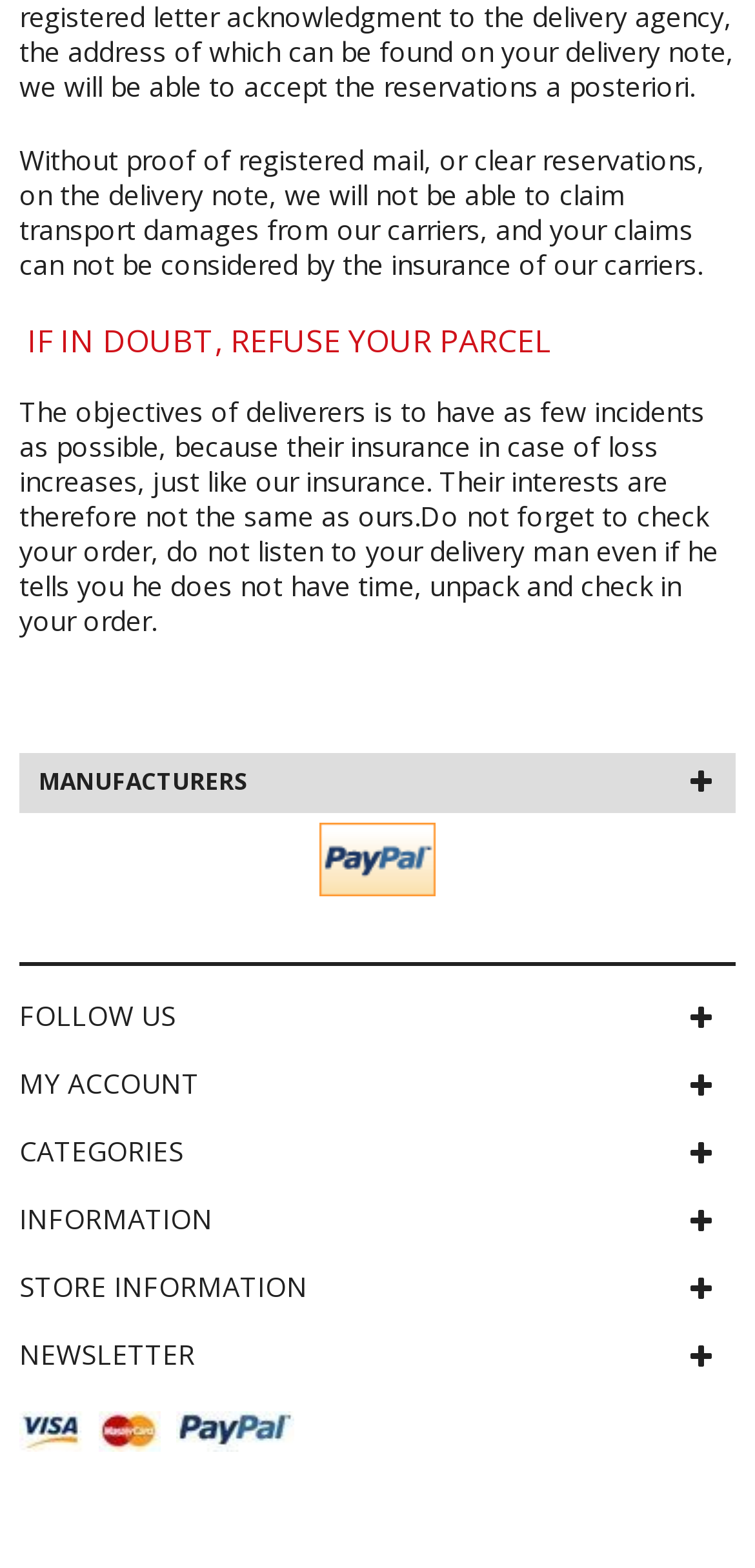Return the bounding box coordinates of the UI element that corresponds to this description: "My account". The coordinates must be given as four float numbers in the range of 0 and 1, [left, top, right, bottom].

[0.026, 0.716, 0.264, 0.74]